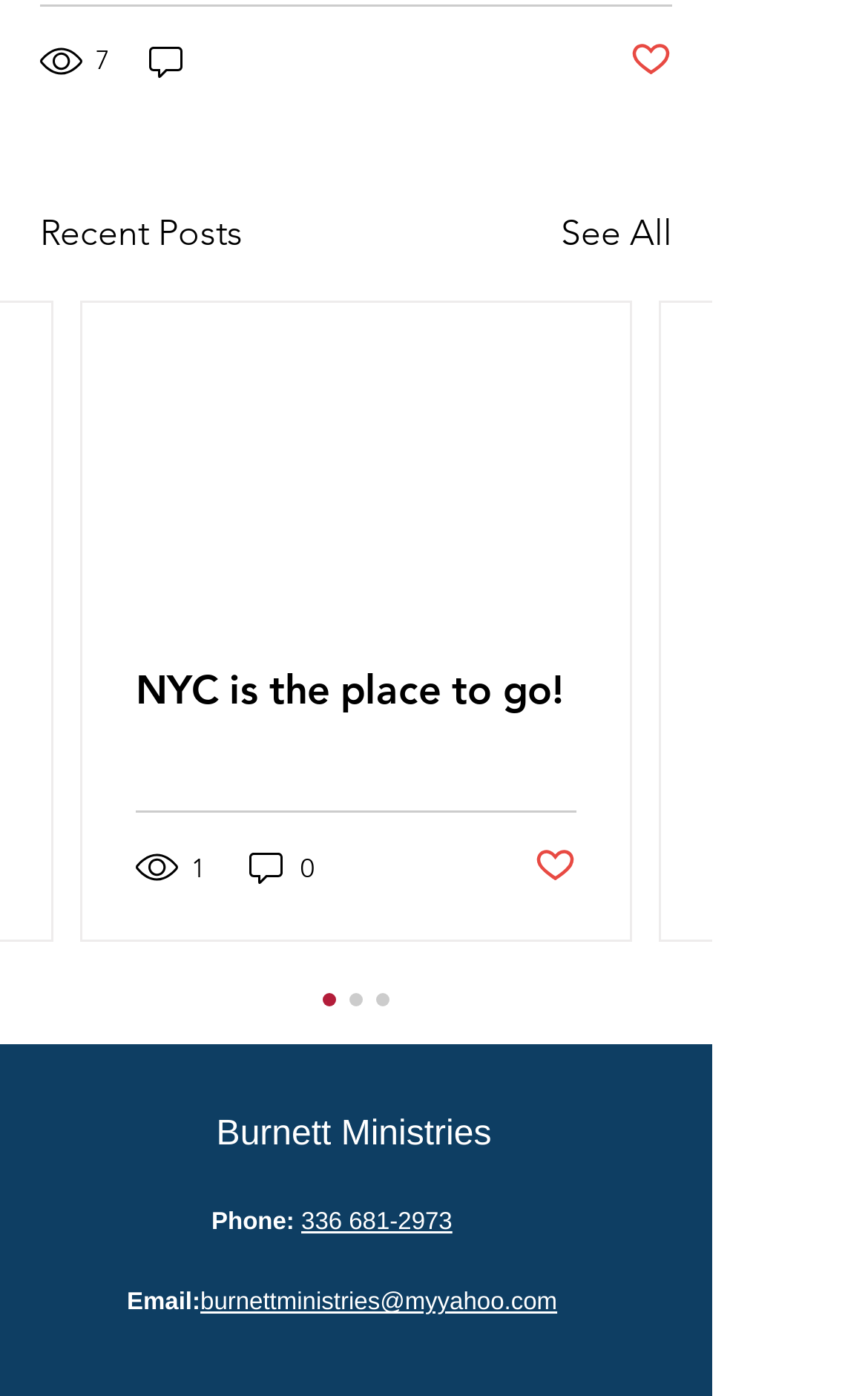Please answer the following query using a single word or phrase: 
Is the first post marked as liked?

No